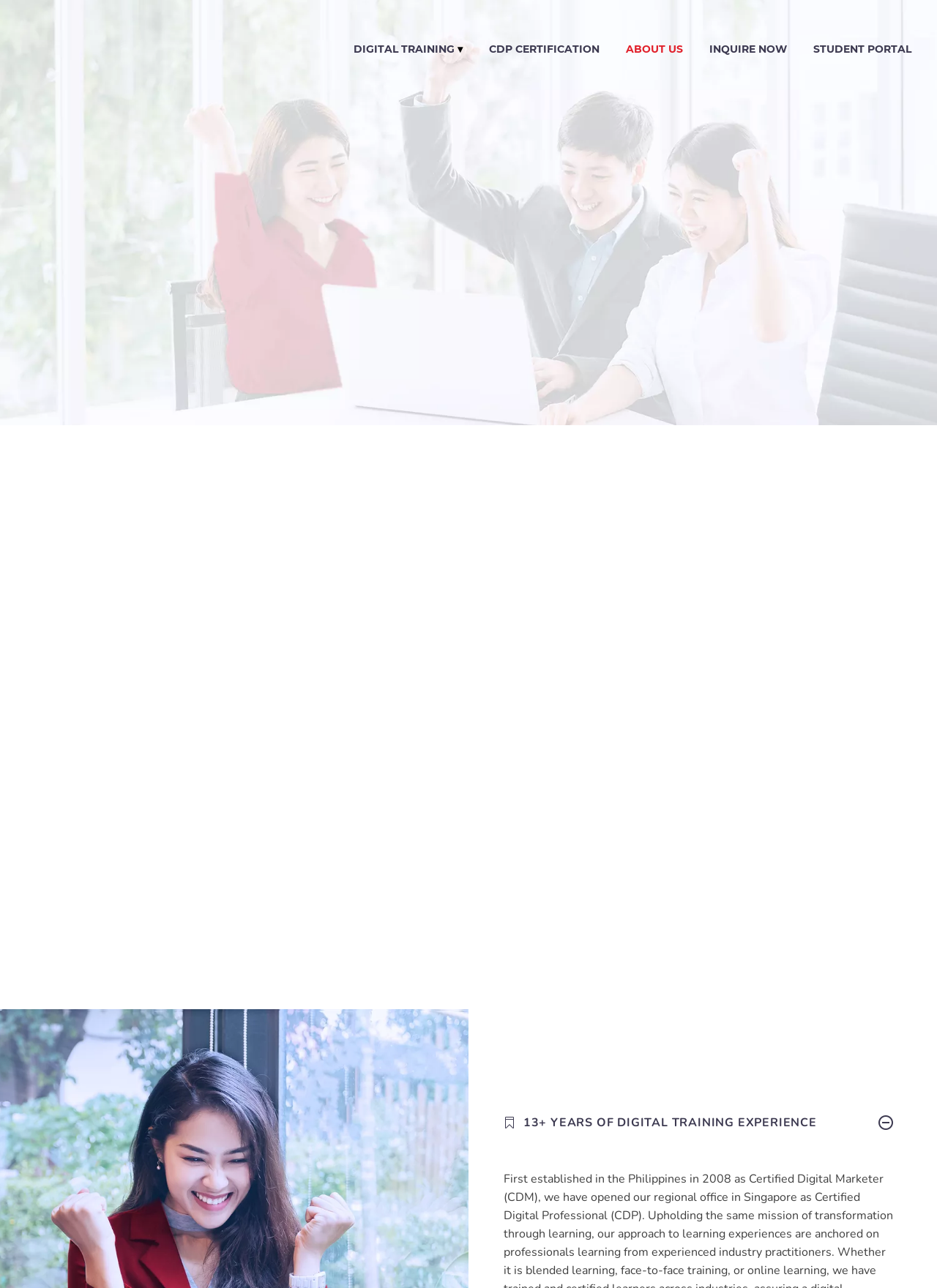How many countries are CDP's live online programs available in?
Refer to the image and give a detailed answer to the query.

The webpage mentions that expert-led live online programs are now available in Singapore, Philippines, Indonesia, India, and Vietnam, which are five countries.